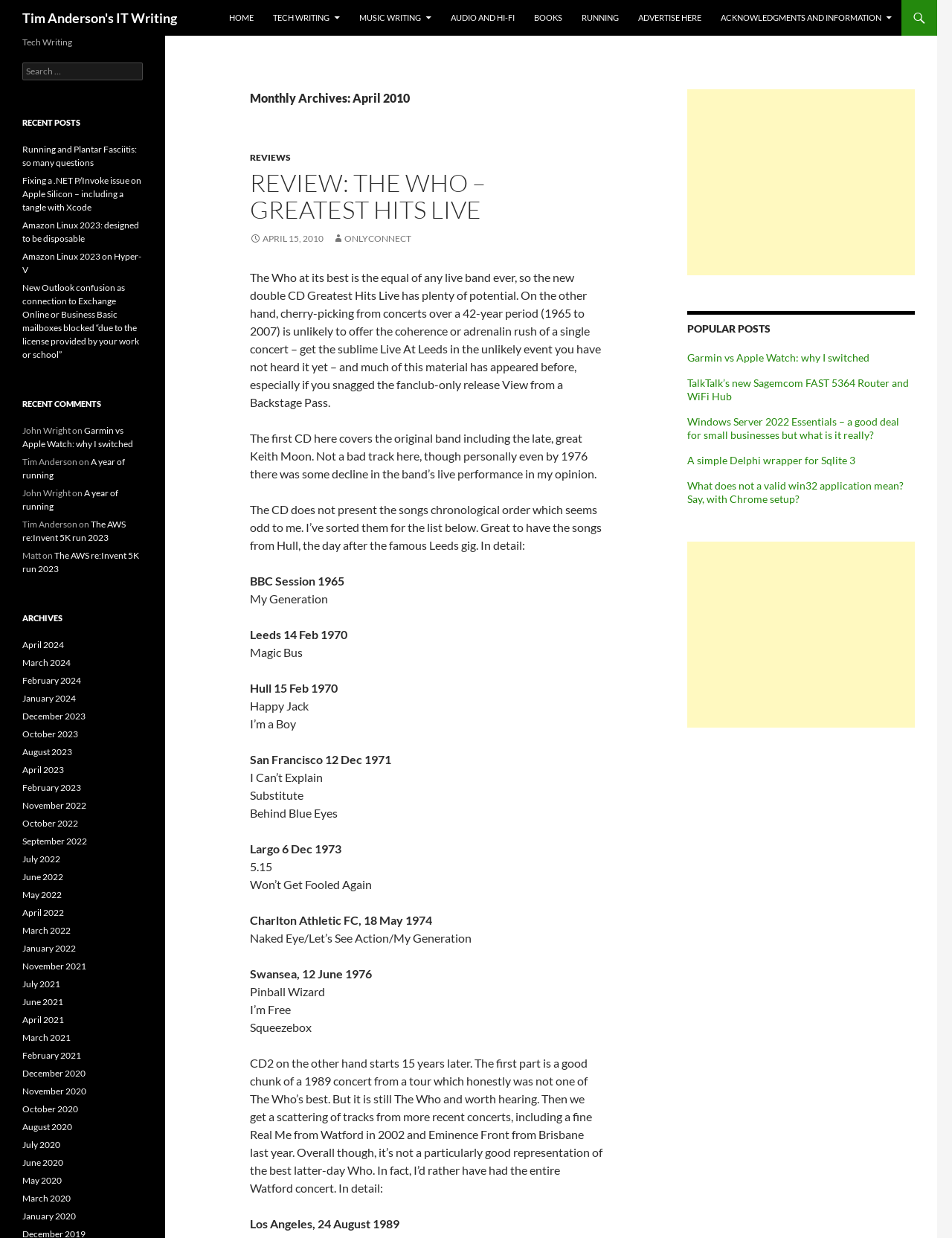Please specify the bounding box coordinates of the clickable region necessary for completing the following instruction: "Learn about 'THE BRIGHT EARTH APPROACH'". The coordinates must consist of four float numbers between 0 and 1, i.e., [left, top, right, bottom].

None